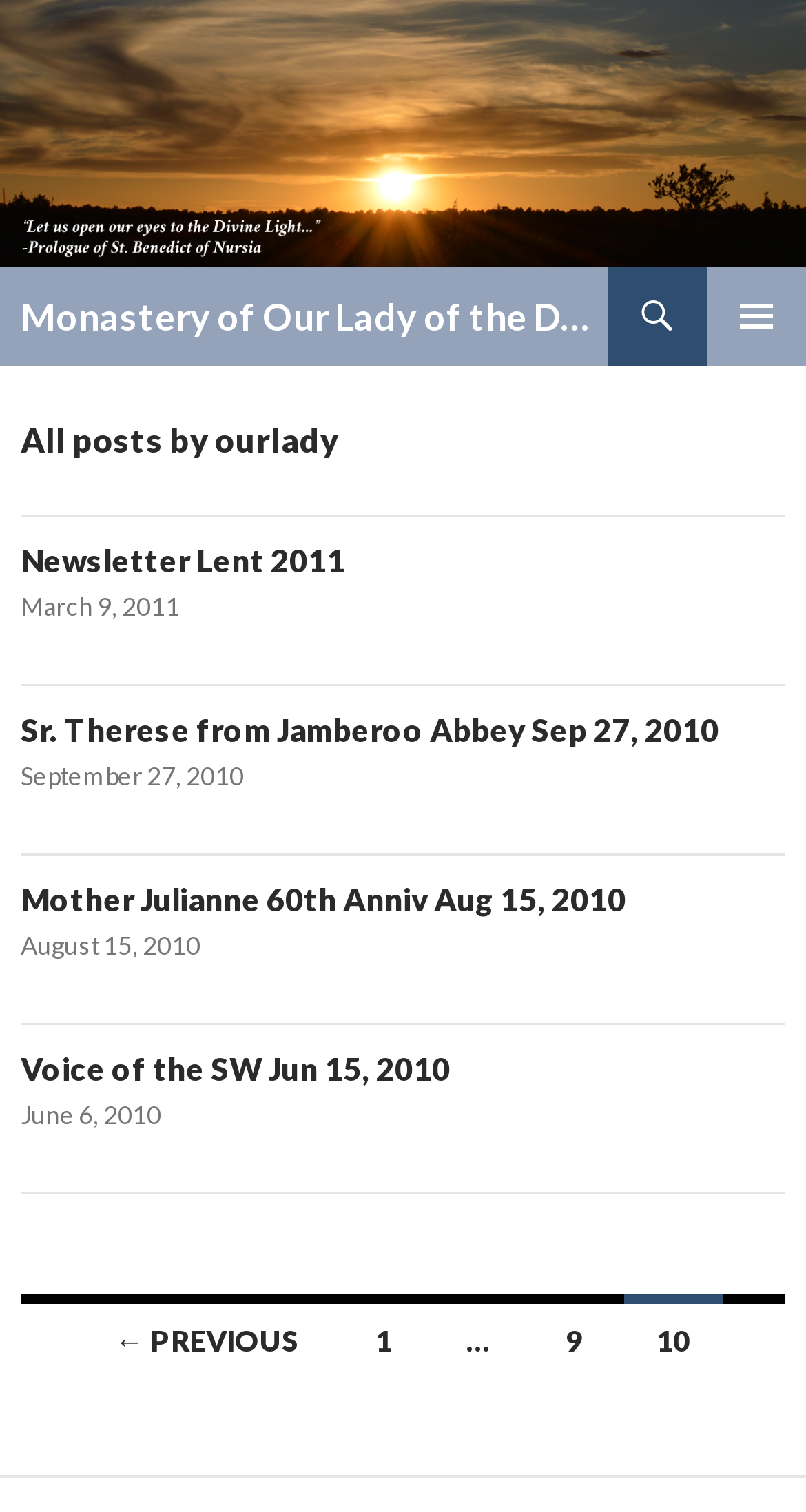Please extract and provide the main headline of the webpage.

Monastery of Our Lady of the Desert